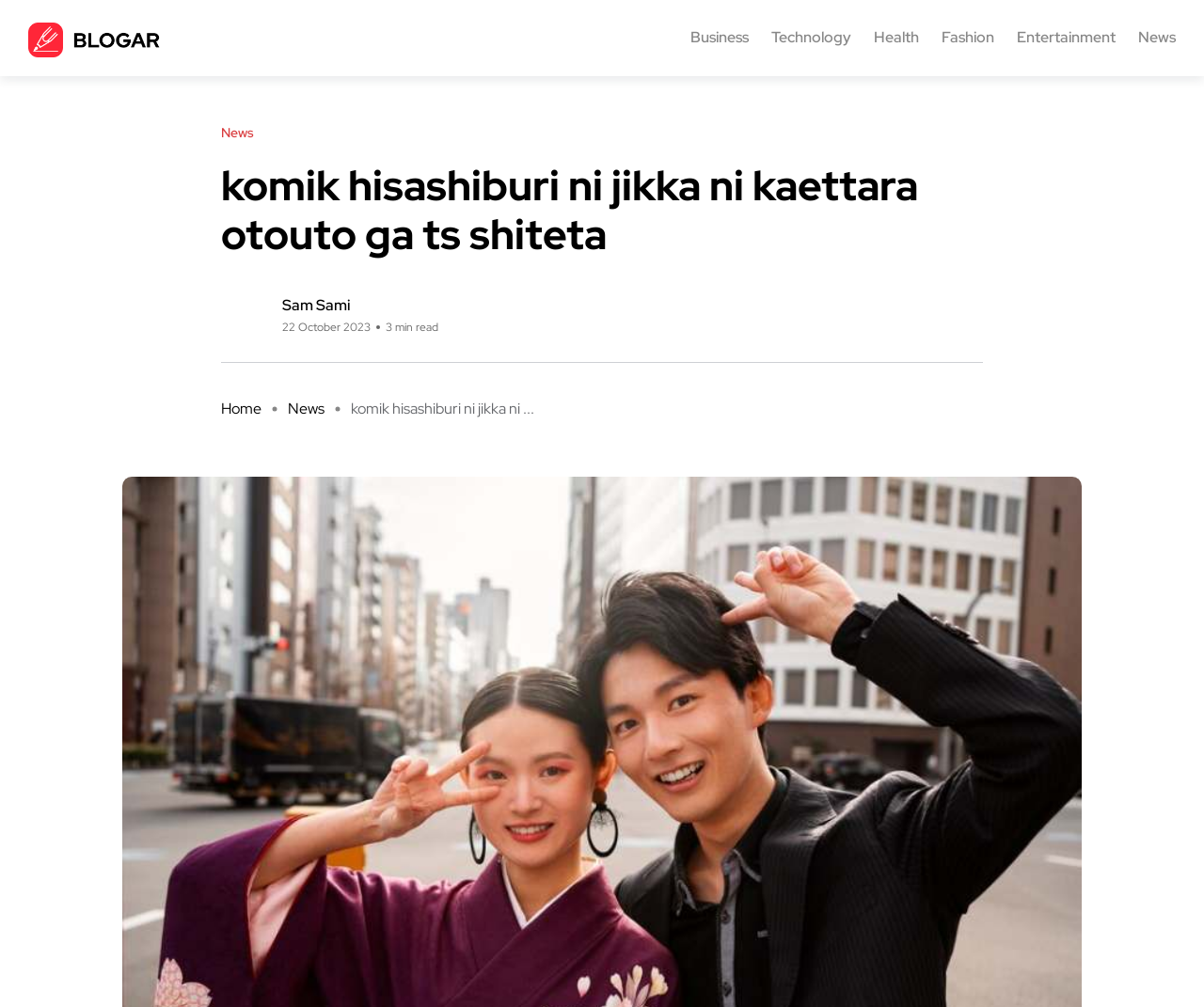Identify the bounding box coordinates of the area you need to click to perform the following instruction: "visit Home page".

[0.184, 0.396, 0.217, 0.416]